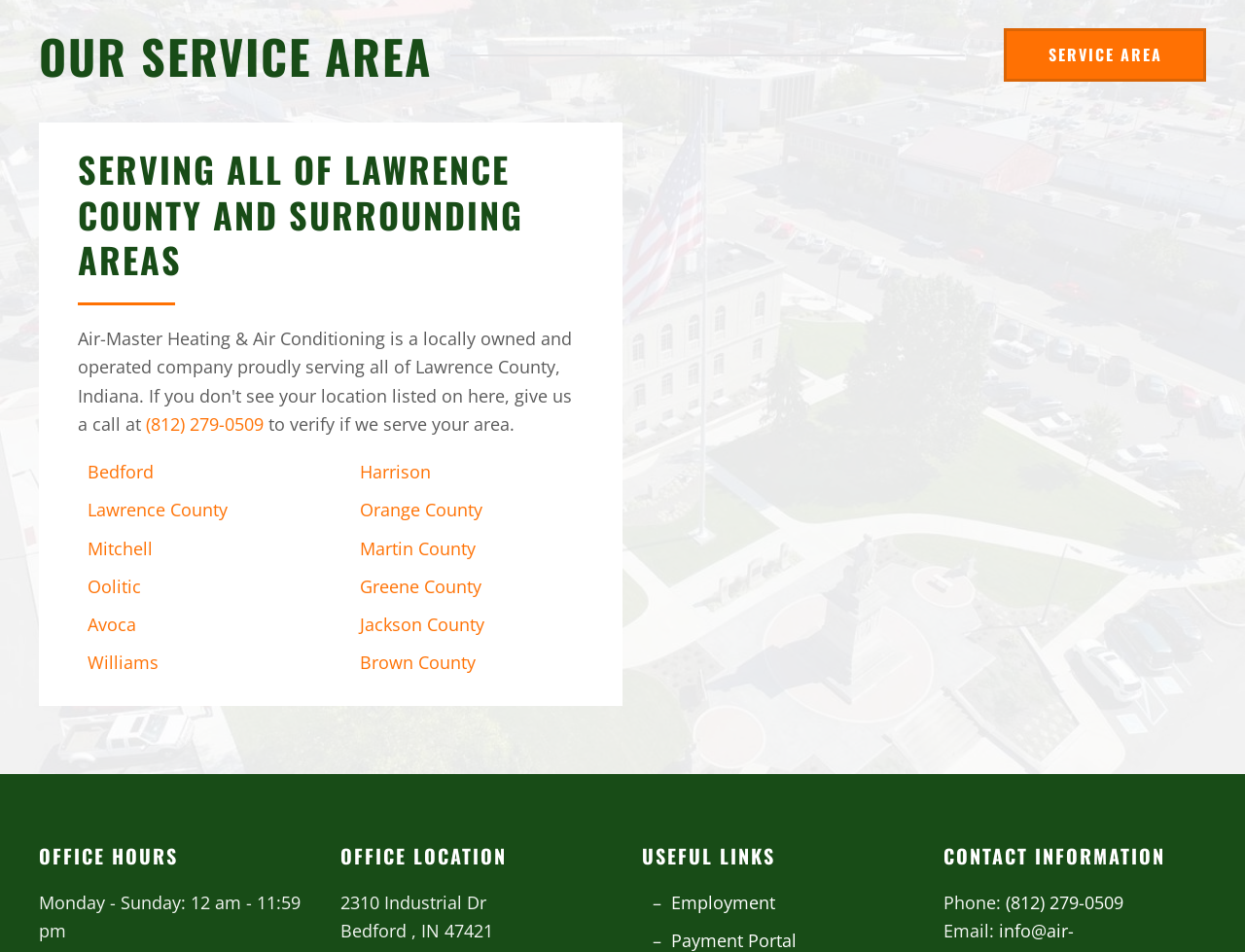Find the bounding box coordinates of the element to click in order to complete the given instruction: "Send an email."

[0.758, 0.966, 0.802, 0.99]